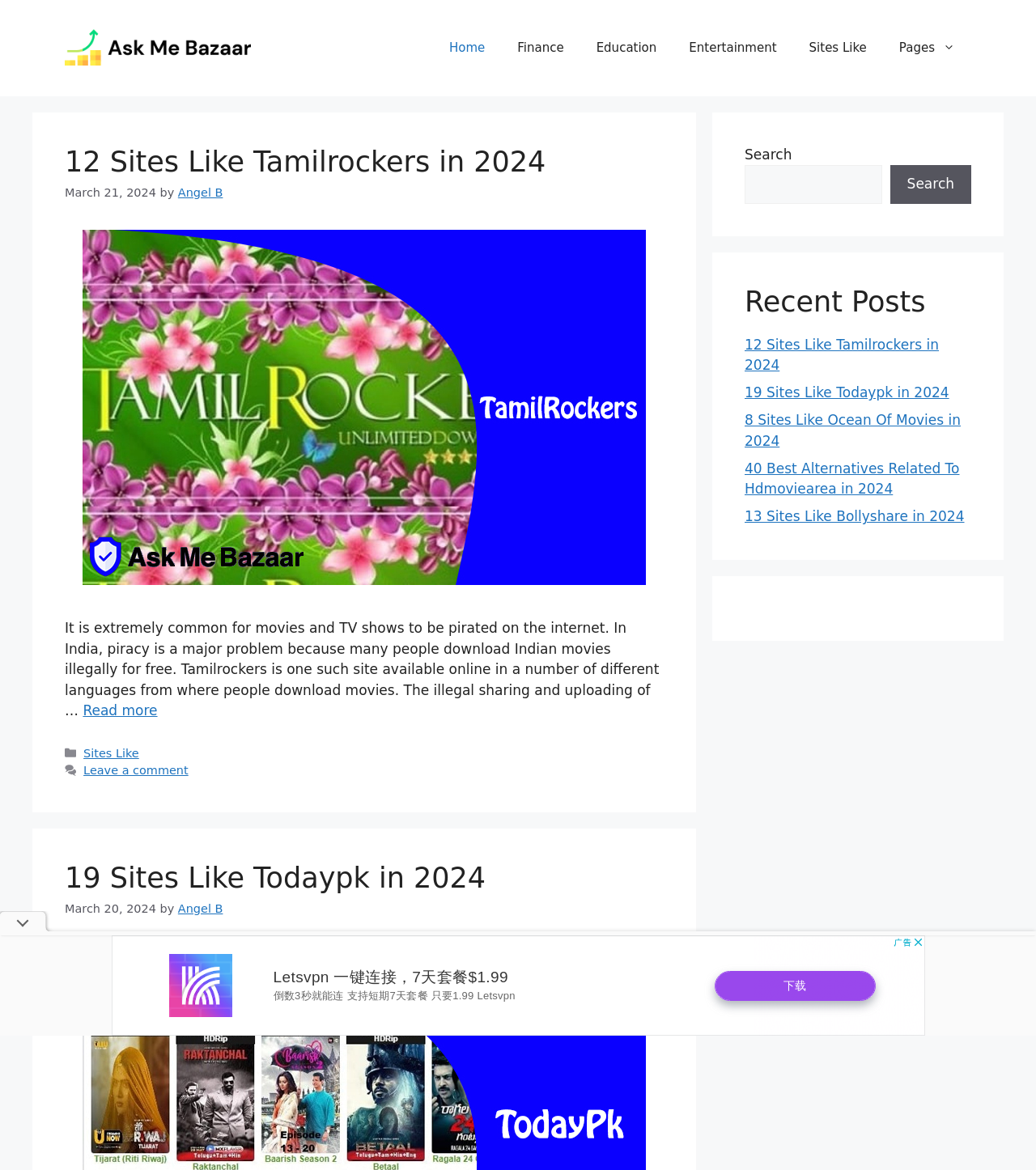What is the topic of the first article?
Please look at the screenshot and answer using one word or phrase.

Sites Like Tamilrockers